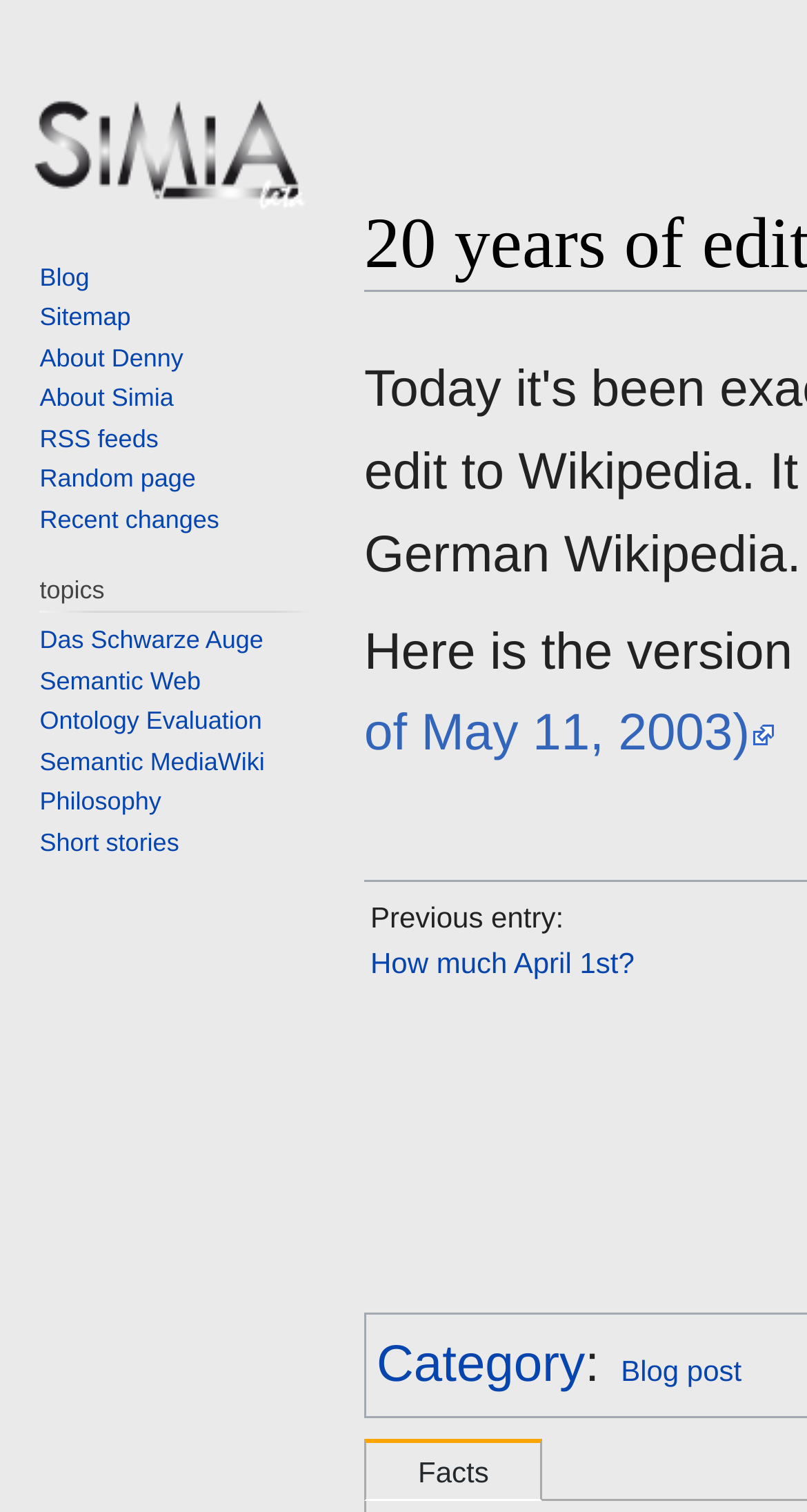How many links are in the 'topics' section? Based on the image, give a response in one word or a short phrase.

6